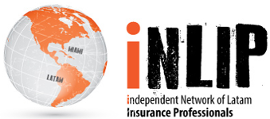What is the font style of the acronym 'iNLIP'?
Provide a detailed answer to the question, using the image to inform your response.

The acronym 'iNLIP' is displayed in a bold, distressed font, which signals a dynamic and contemporary identity for the organization.